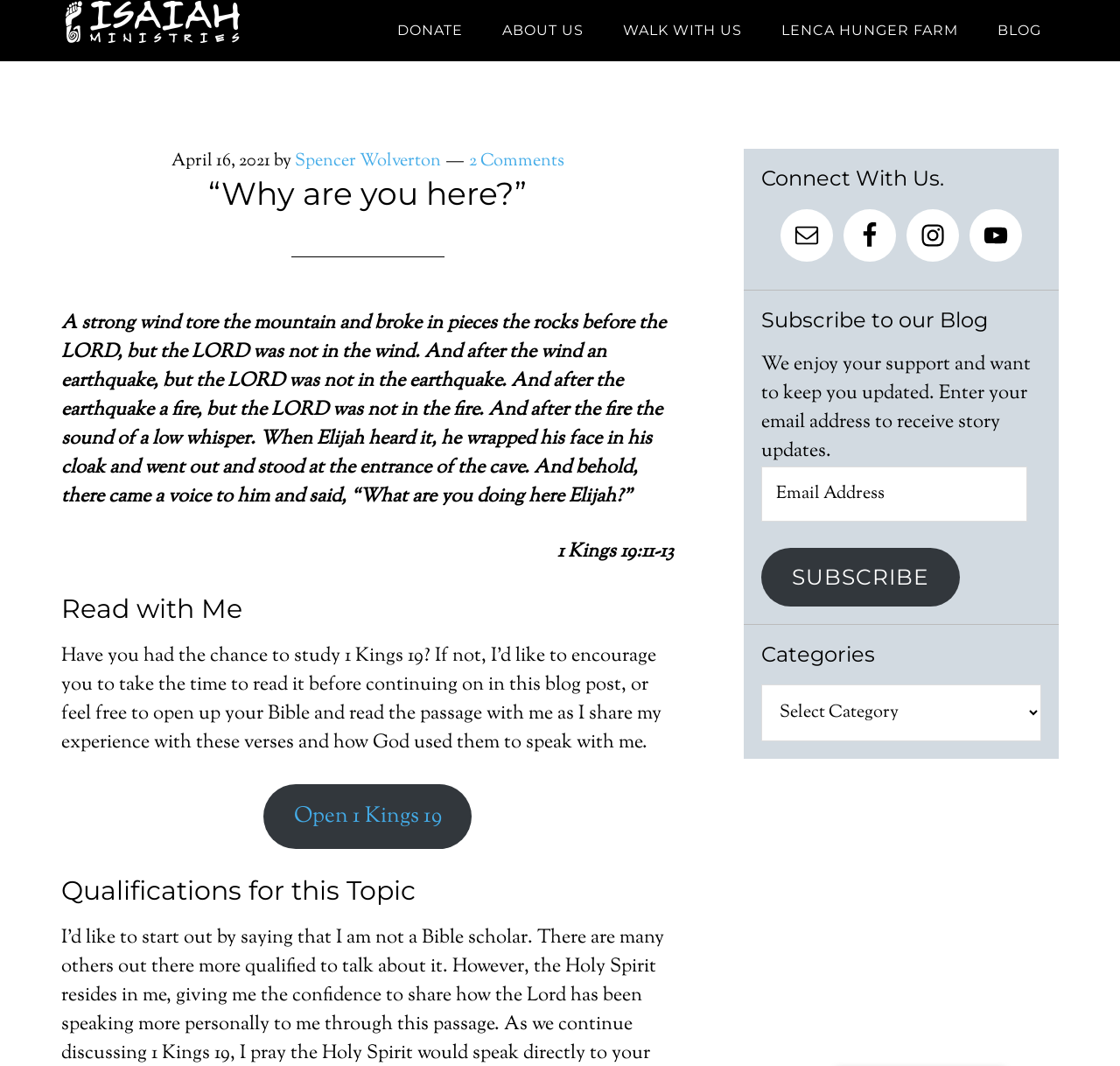What is the purpose of the textbox in the sidebar?
Based on the visual information, provide a detailed and comprehensive answer.

I determined the purpose of the textbox by looking at the surrounding elements, including the heading 'Subscribe to our Blog' and the static text 'We enjoy your support and want to keep you updated. Enter your email address to receive story updates.' which suggests that the textbox is used to subscribe to the blog.